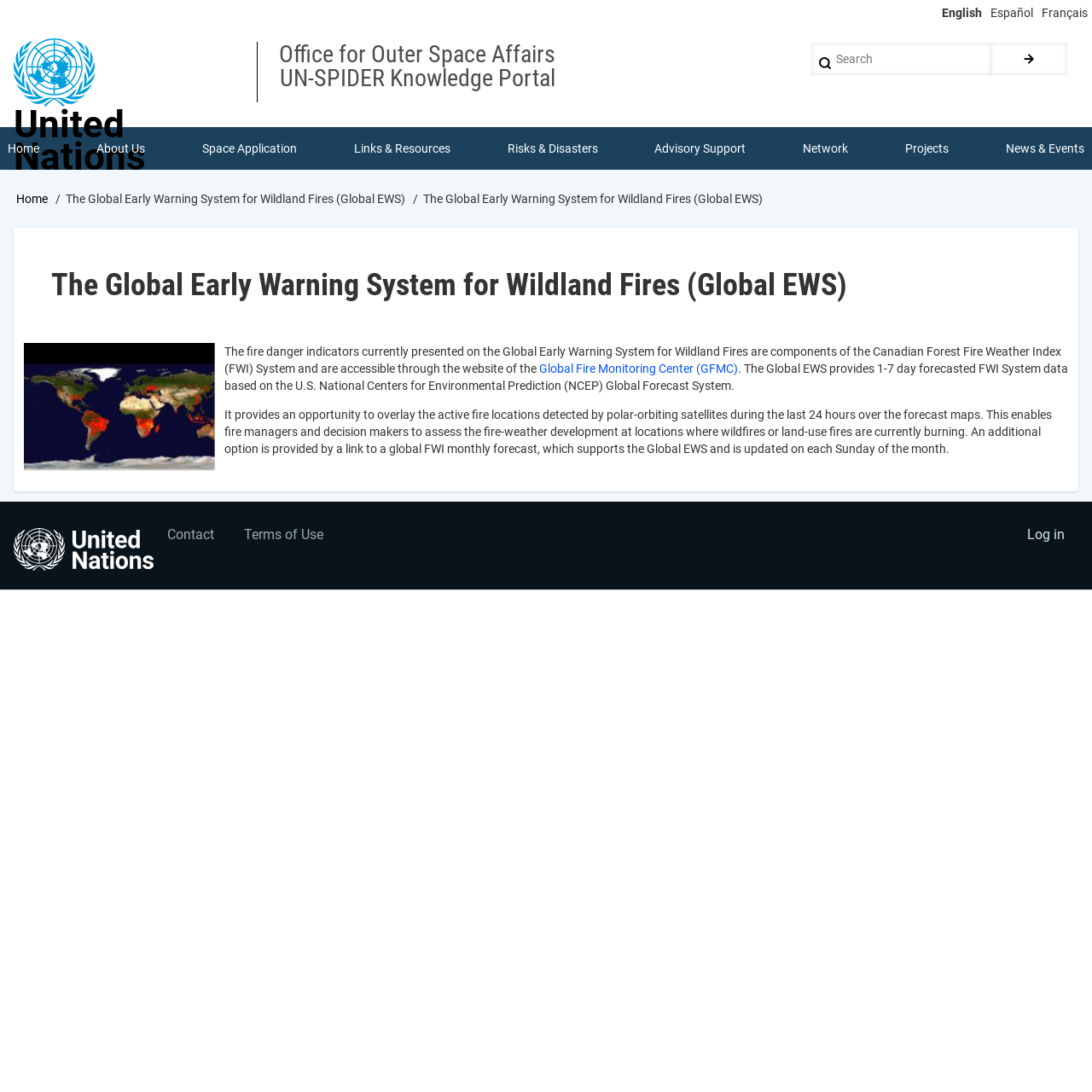Illustrate the webpage with a detailed description.

The webpage is about the Global Early Warning System for Wildland Fires (Global EWS) on the UN-SPIDER Knowledge Portal. At the top left, there is a "Skip to main content" link. On the top right, there are language options: English, Español, and Français. 

Below the language options, there is a banner with the site header, which includes the United Nations logo, the text "United Nations", "Office for Outer Space Affairs", and "UN-SPIDER Knowledge Portal". A search box with a search button is located on the top right of the banner.

The main navigation menu is below the banner, with links to "Home", "About Us", "Space Application", "Links & Resources", "Risks & Disasters", "Advisory Support", "Network", "Projects", and "News & Events".

Below the main navigation menu, there is a breadcrumb navigation with a link to "Home" and the current page title "The Global Early Warning System for Wildland Fires (Global EWS)".

The main content area is divided into two sections. The first section has a heading with the same title as the breadcrumb navigation. Below the heading, there is an article that describes the Global EWS, which provides fire danger indicators based on the Canadian Forest Fire Weather Index (FWI) System. The article also mentions that the system provides 1-7 day forecasted FWI System data and allows users to overlay active fire locations detected by satellites over the forecast maps.

At the bottom of the page, there is a footer menu with links to "Contact" and "Terms of Use" on the left, and a user account menu with a "Log in" option on the right.